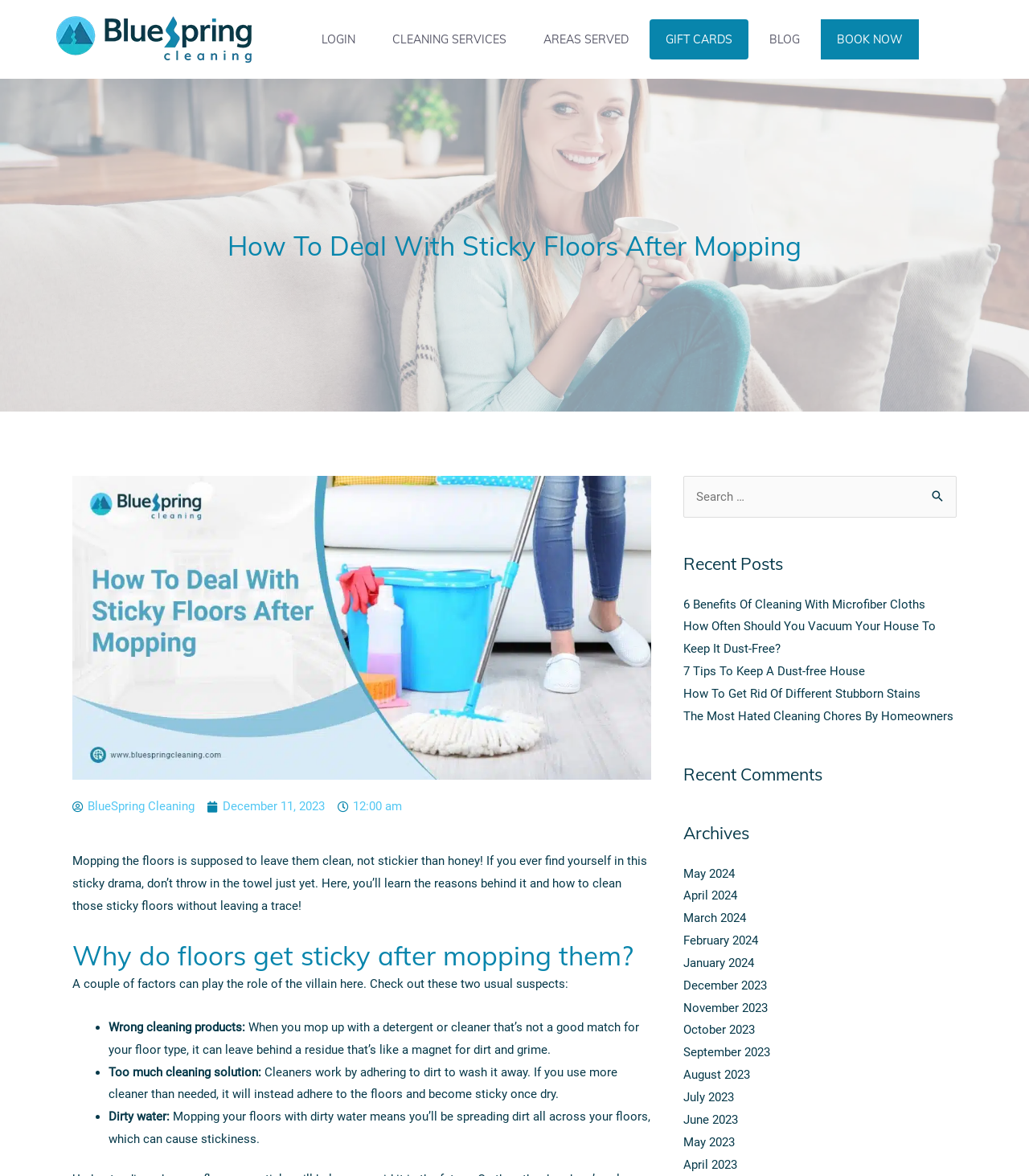Please specify the bounding box coordinates of the element that should be clicked to execute the given instruction: 'Read about 'Category 1 Water Loss''. Ensure the coordinates are four float numbers between 0 and 1, expressed as [left, top, right, bottom].

None